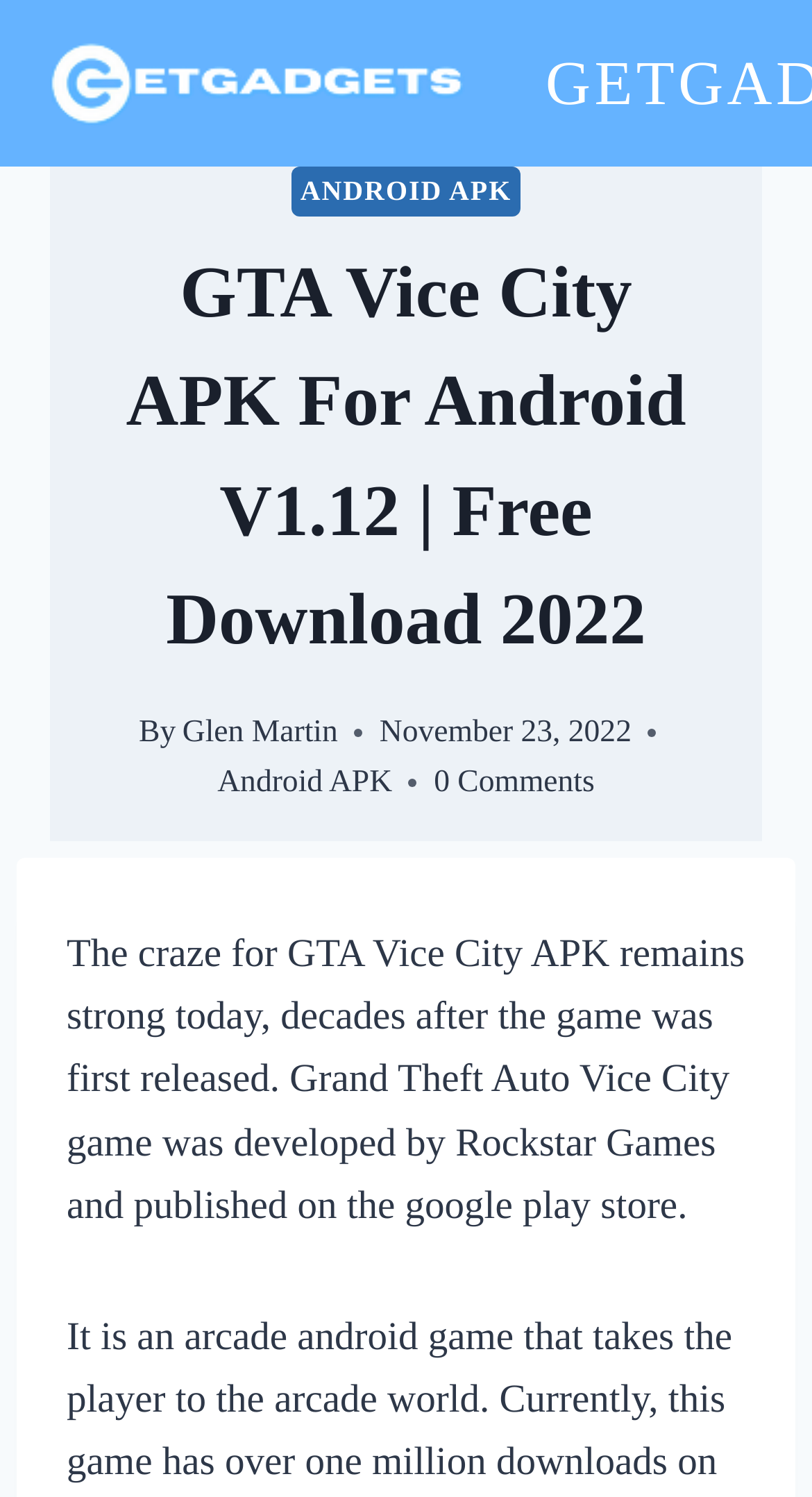Utilize the details in the image to thoroughly answer the following question: Who developed the game?

The developer of the game can be found in the paragraph of text, which states 'Grand Theft Auto Vice City game was developed by Rockstar Games and published on the google play store'.